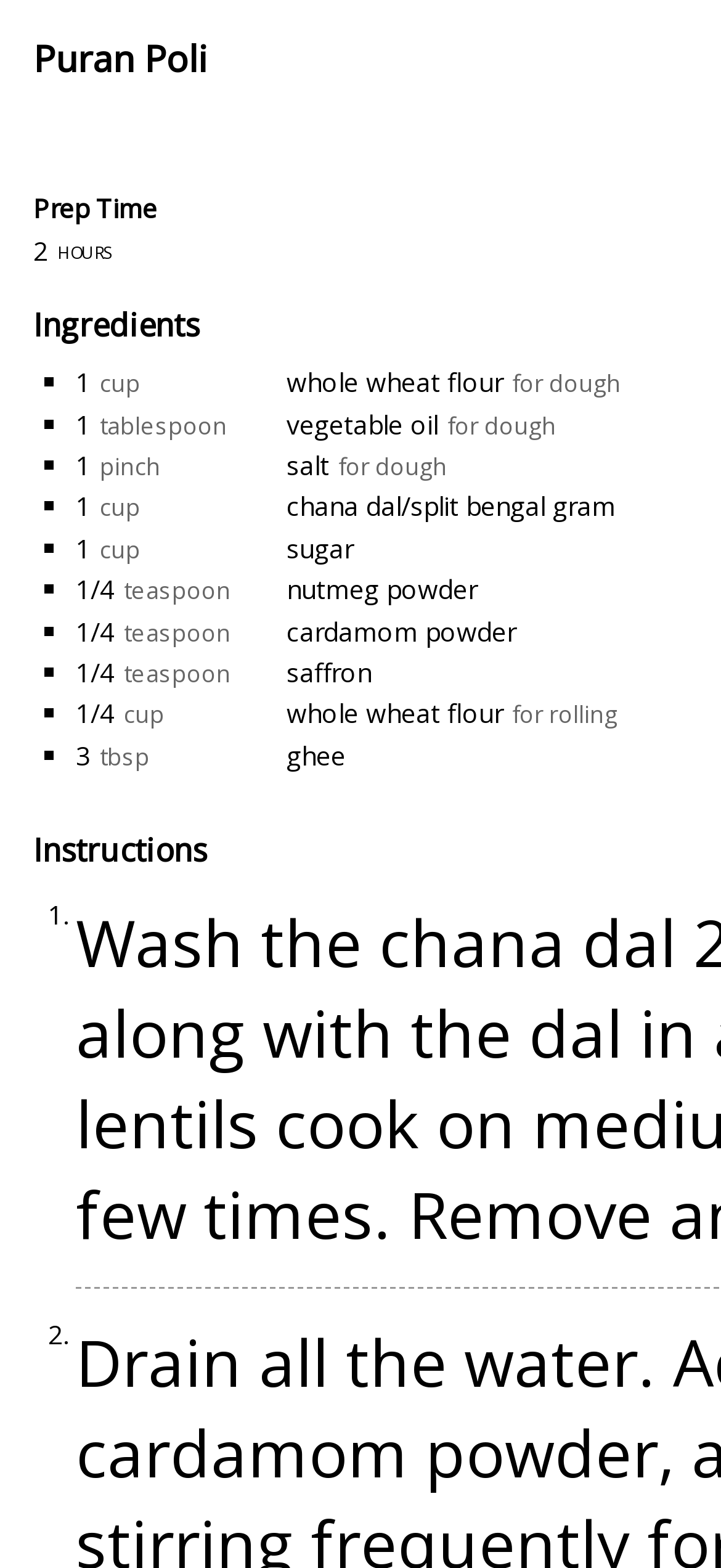Determine the bounding box coordinates of the clickable region to carry out the instruction: "click the link 'sugar'".

[0.397, 0.338, 0.49, 0.361]